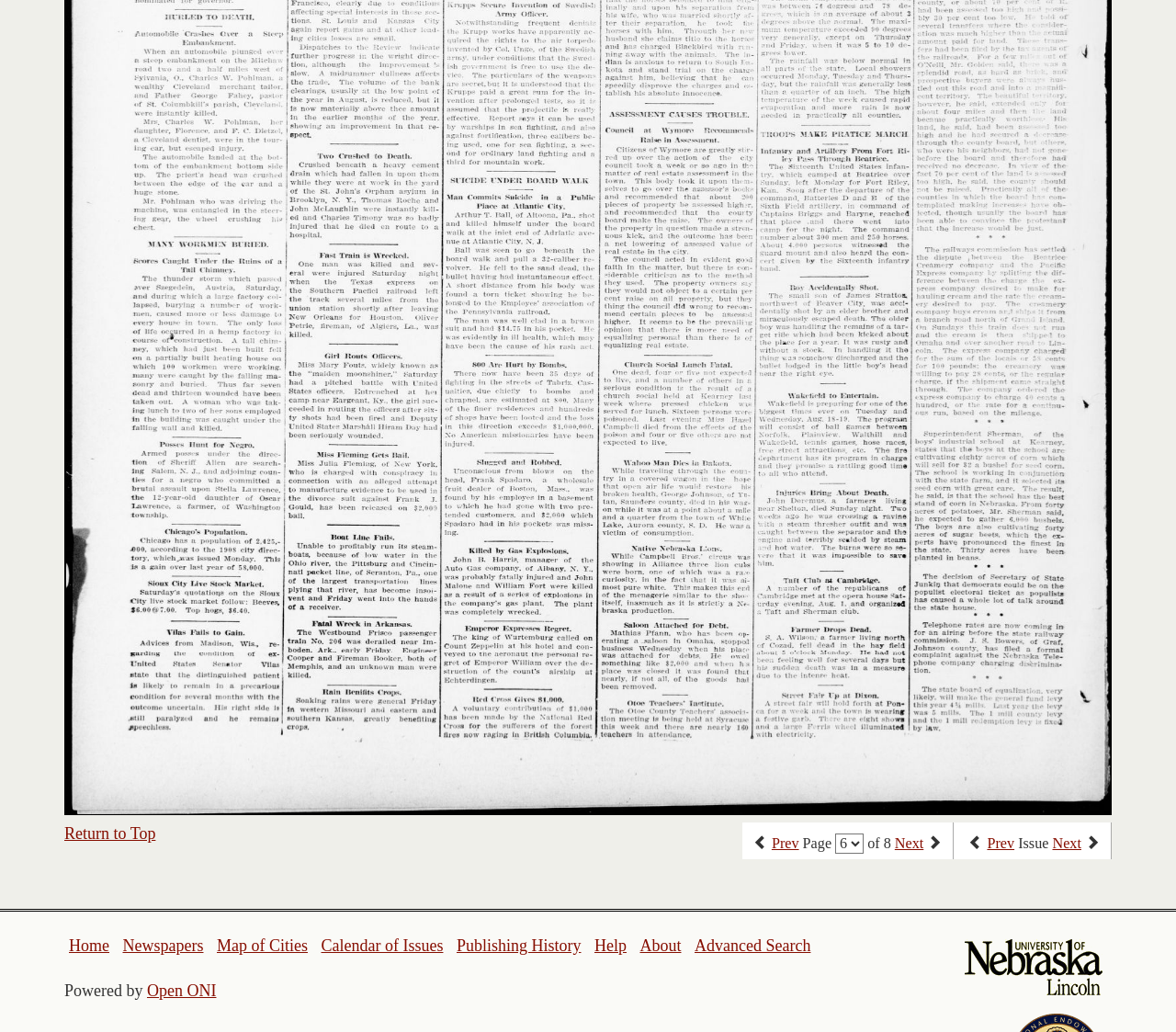How many pages are there in total?
Answer the question with a thorough and detailed explanation.

I found the answer by examining the StaticText element with the text 'of 8', which implies that there are 8 pages in total.